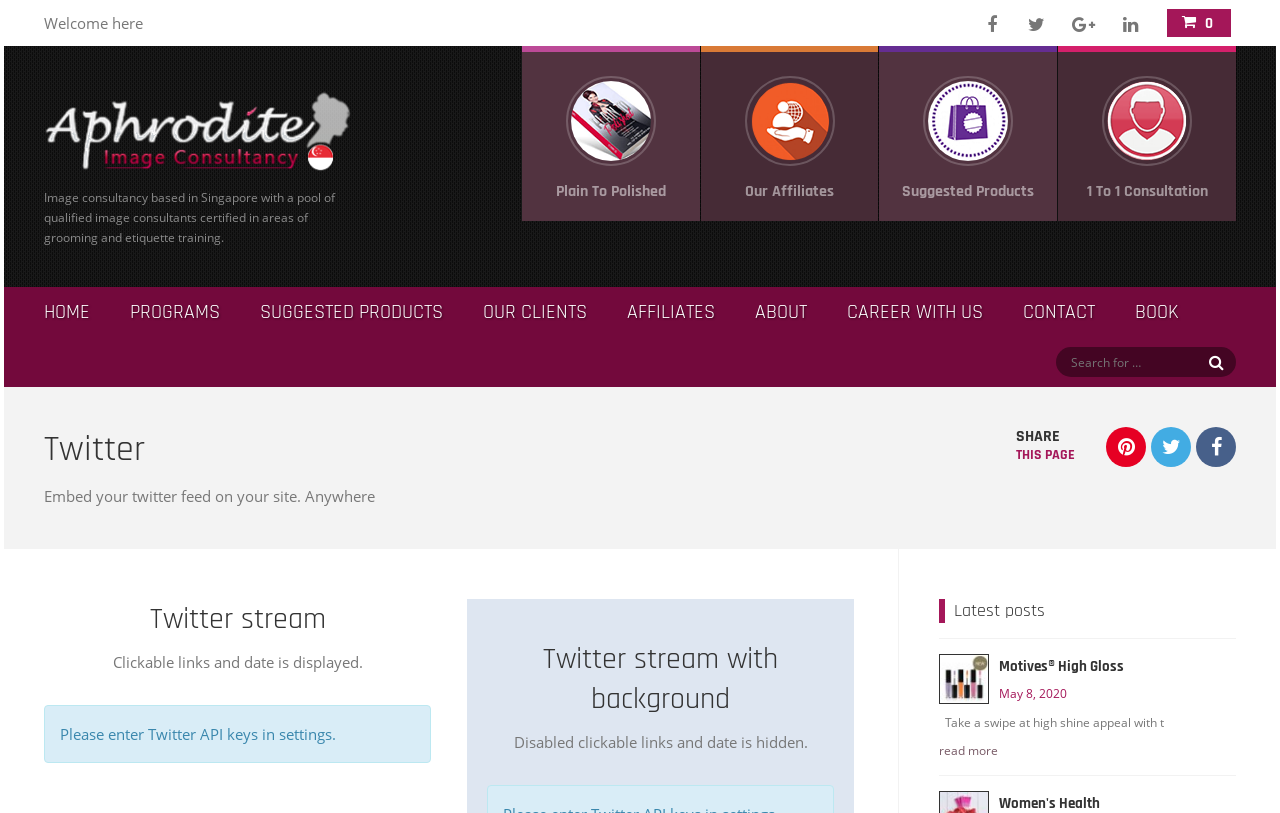What is the purpose of the textbox?
Provide an in-depth and detailed answer to the question.

The textbox is located next to a button labeled 'Search', and its icon is a magnifying glass, indicating that it is used for searching purposes.